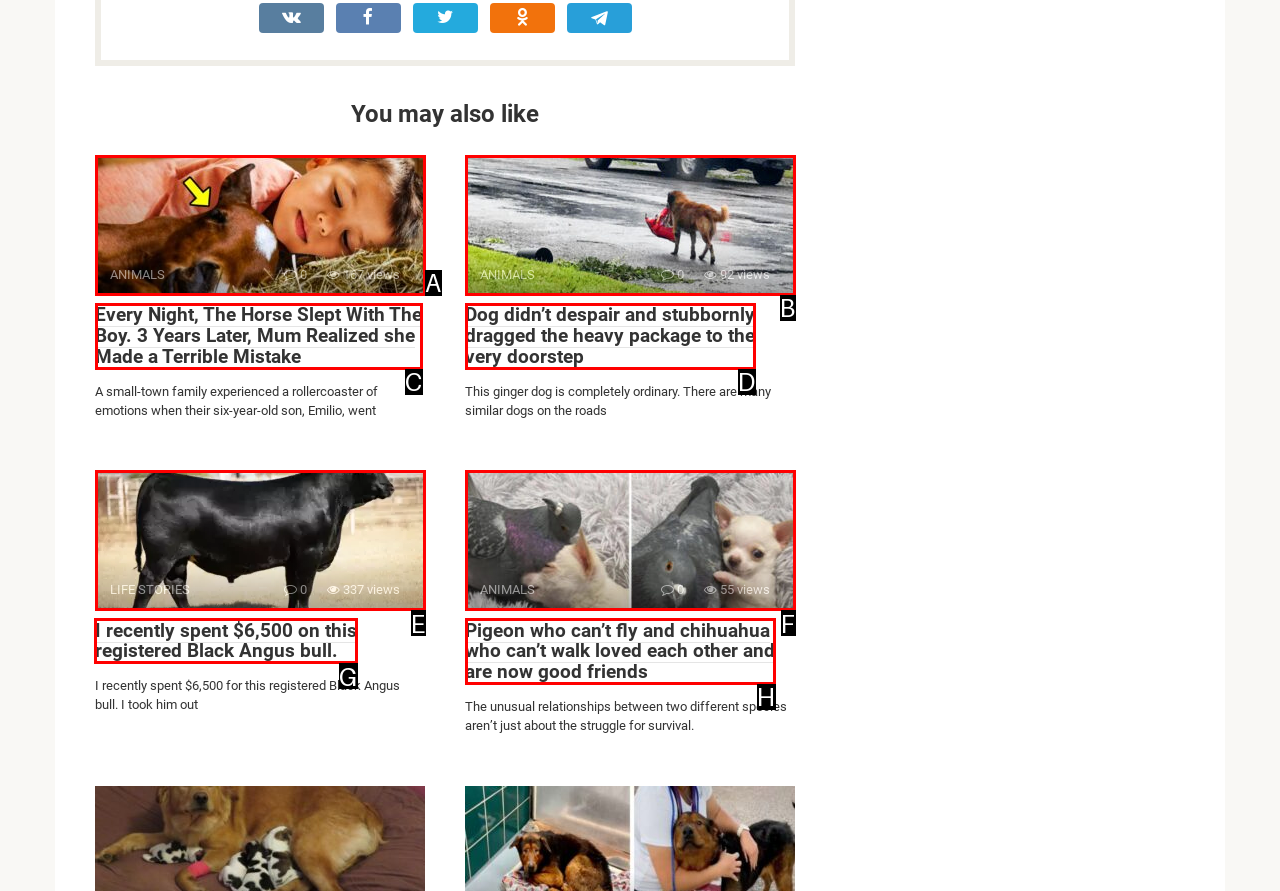Tell me which option I should click to complete the following task: Read the story 'I recently spent $6,500 on this registered Black Angus bull.'
Answer with the option's letter from the given choices directly.

G